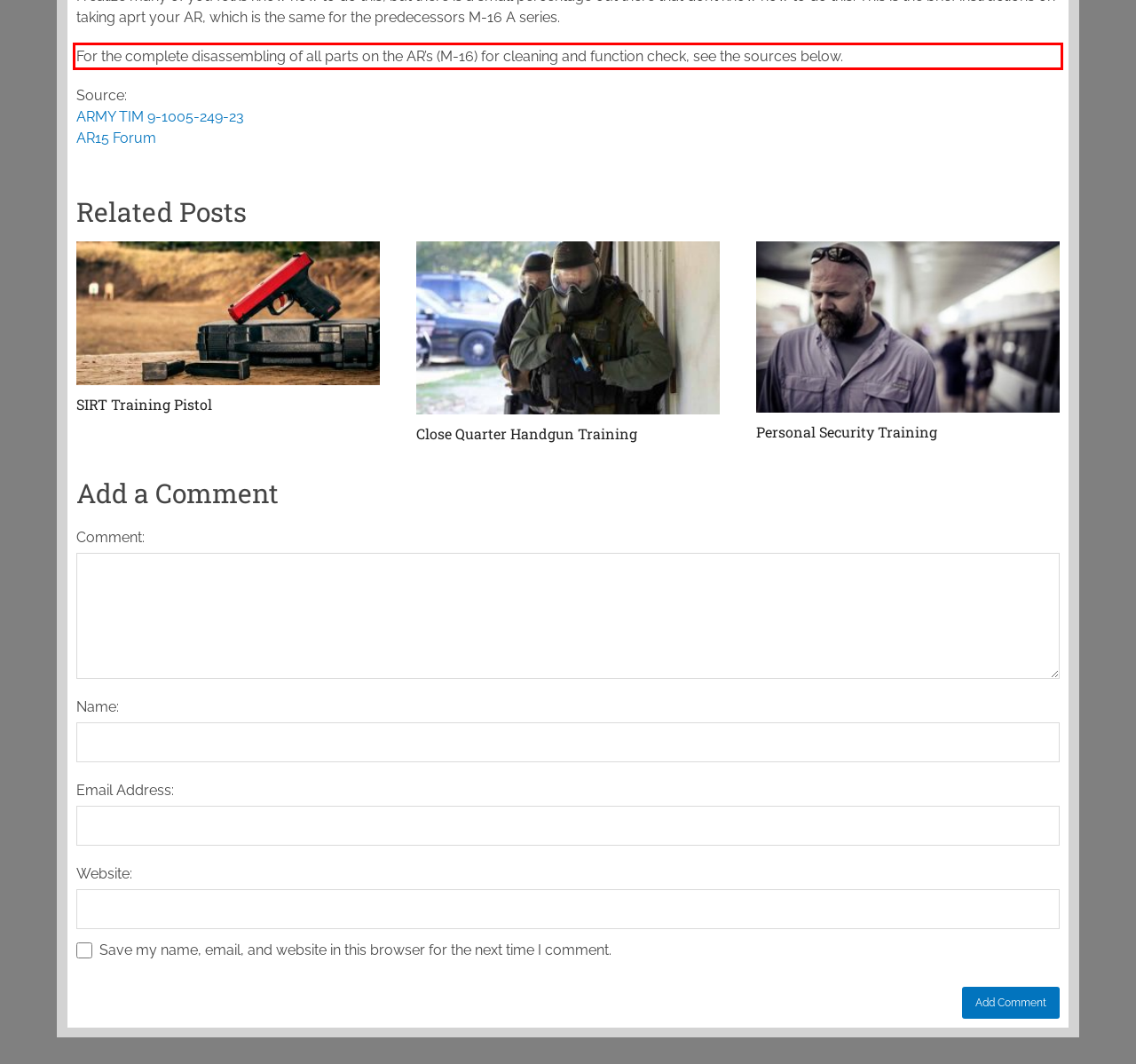You are given a screenshot with a red rectangle. Identify and extract the text within this red bounding box using OCR.

For the complete disassembling of all parts on the AR’s (M-16) for cleaning and function check, see the sources below.